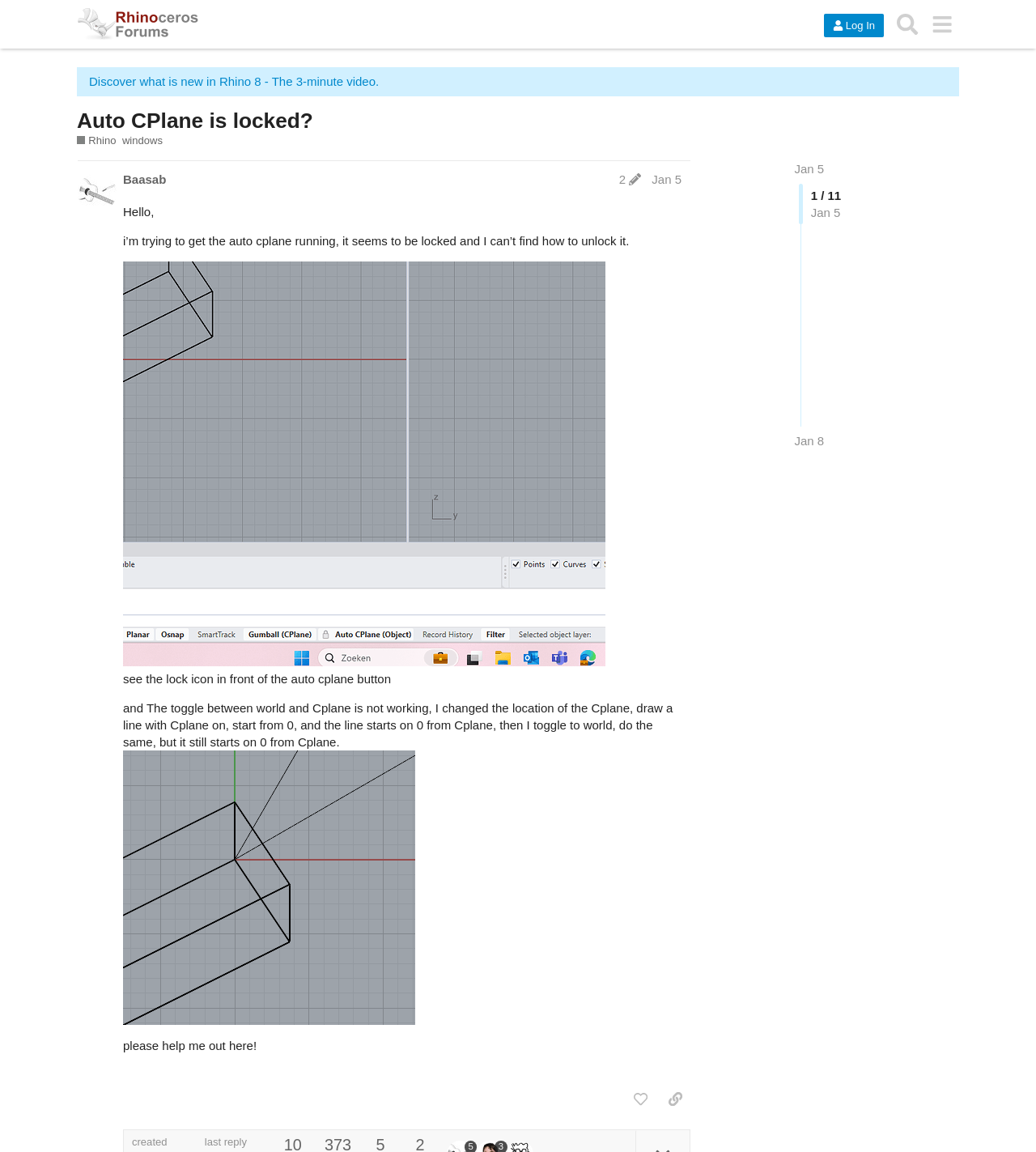Can you find and provide the main heading text of this webpage?

Auto CPlane is locked?